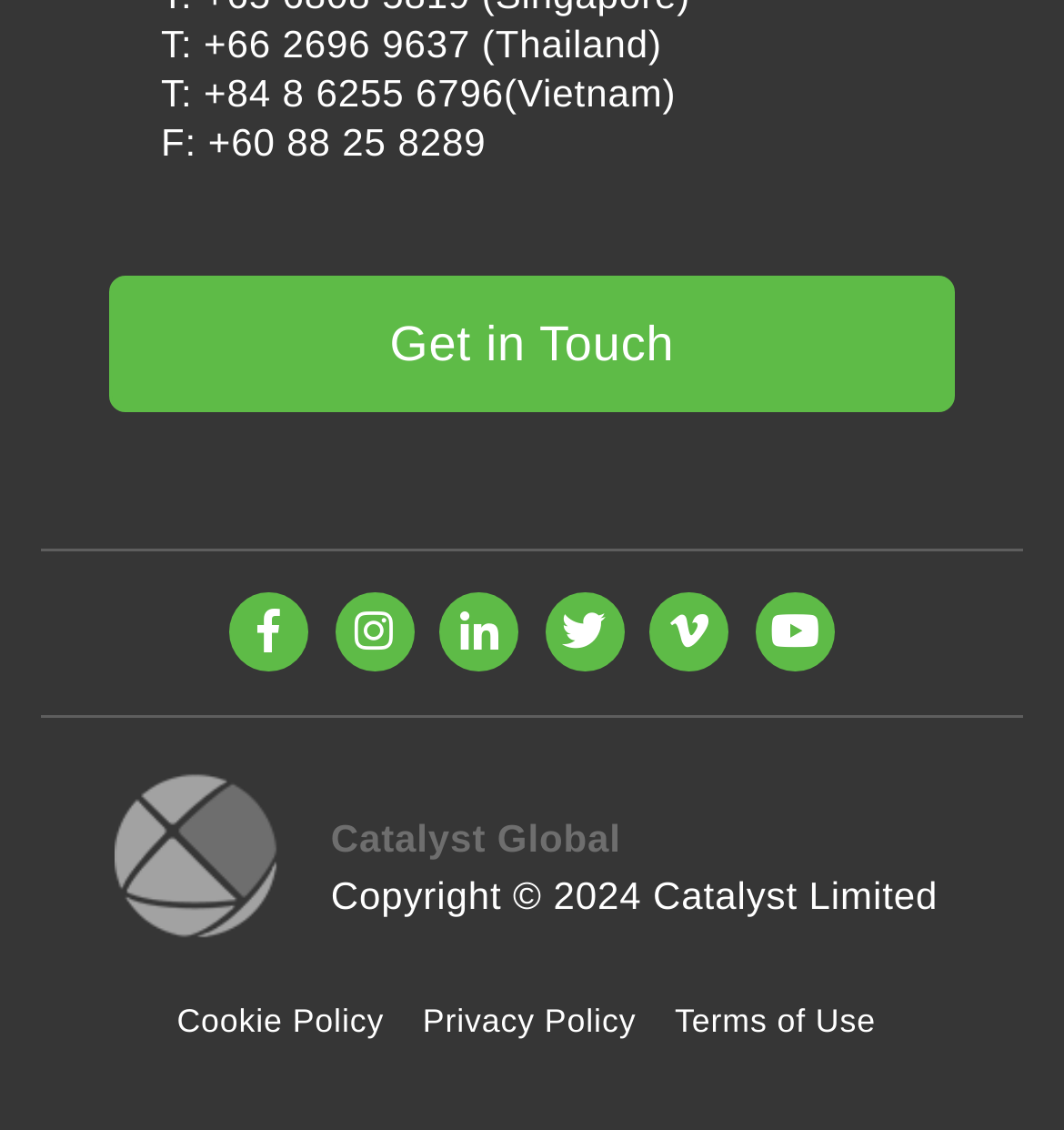Pinpoint the bounding box coordinates of the clickable area needed to execute the instruction: "Visit Tufts University". The coordinates should be specified as four float numbers between 0 and 1, i.e., [left, top, right, bottom].

None